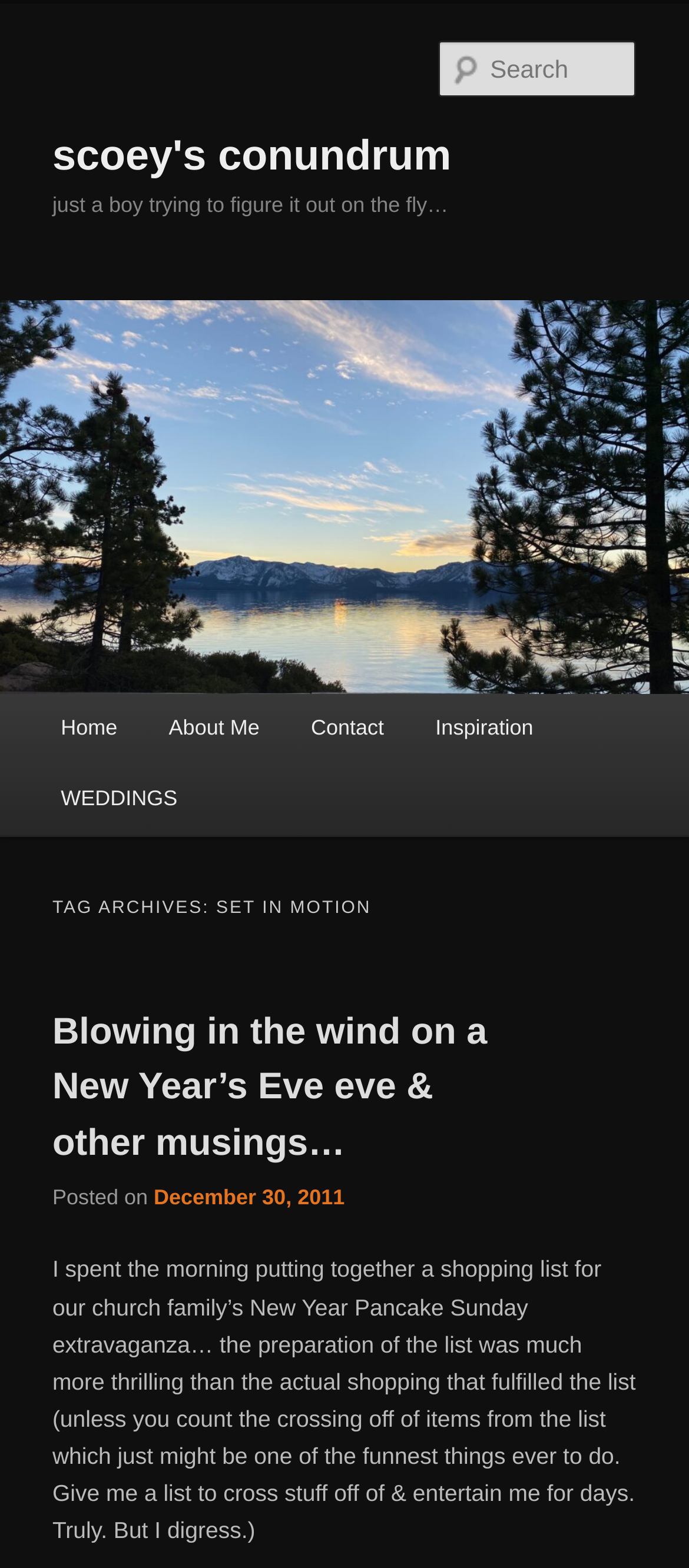Using the webpage screenshot and the element description parent_node: Search name="s" placeholder="Search", determine the bounding box coordinates. Specify the coordinates in the format (top-left x, top-left y, bottom-right x, bottom-right y) with values ranging from 0 to 1.

[0.637, 0.026, 0.924, 0.062]